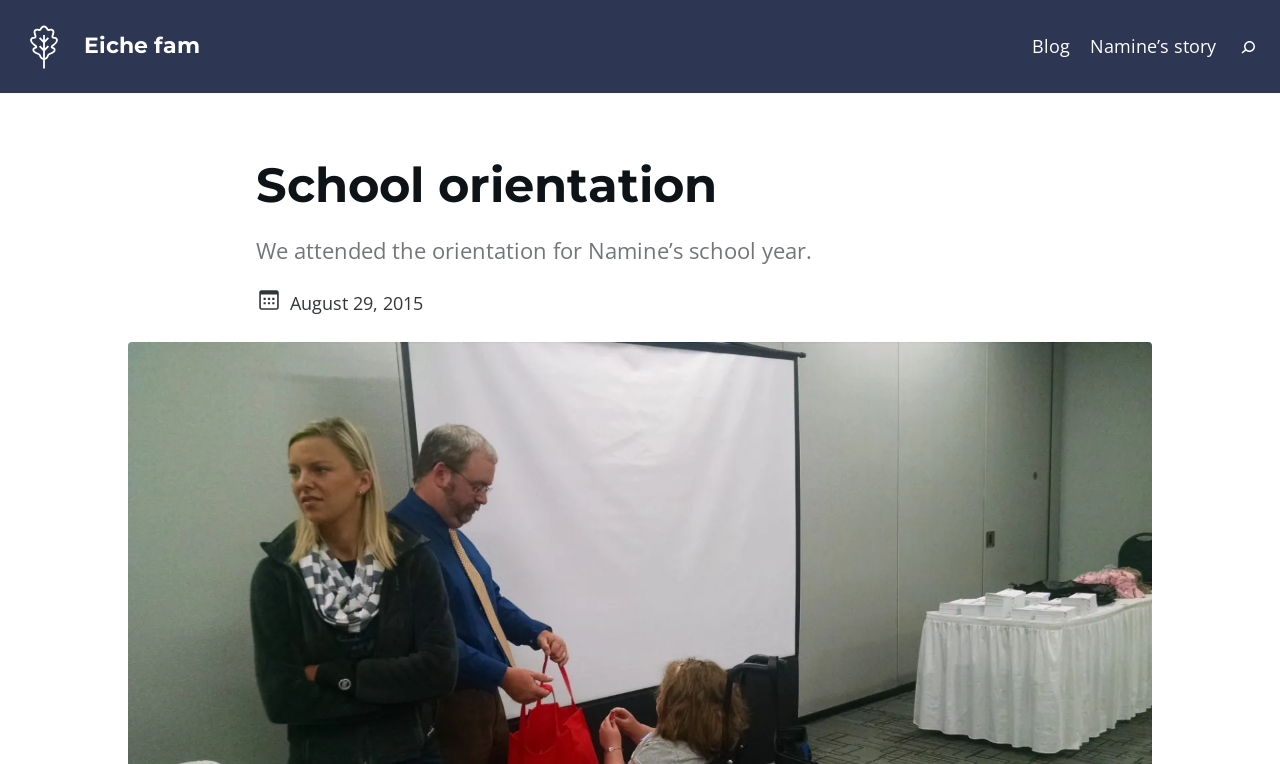What is the name of the school?
Using the image, give a concise answer in the form of a single word or short phrase.

Eiche fam